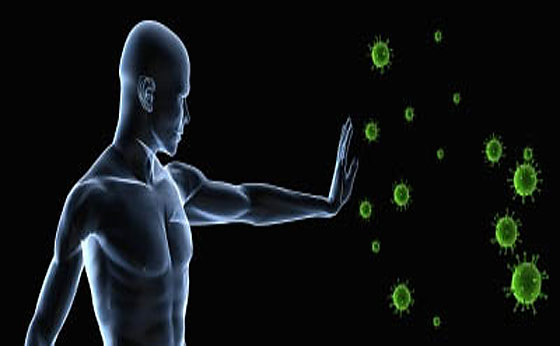Describe the image with as much detail as possible.

This striking digital illustration depicts a semi-transparent human figure, symbolizing the immune system's role in defending the body against pathogens. The figure extends one hand forward, creating a barrier against a swarm of bright green viruses, which are visually represented as spherical entities with spikes protruding from their surfaces. The backdrop is a deep black, emphasizing the contrast between the illuminated figure and the surrounding pathogens. This artwork effectively conveys the concept of an active immune response, encapsulating the theme of natural remedies to enhance immune function, as discussed in the related article.